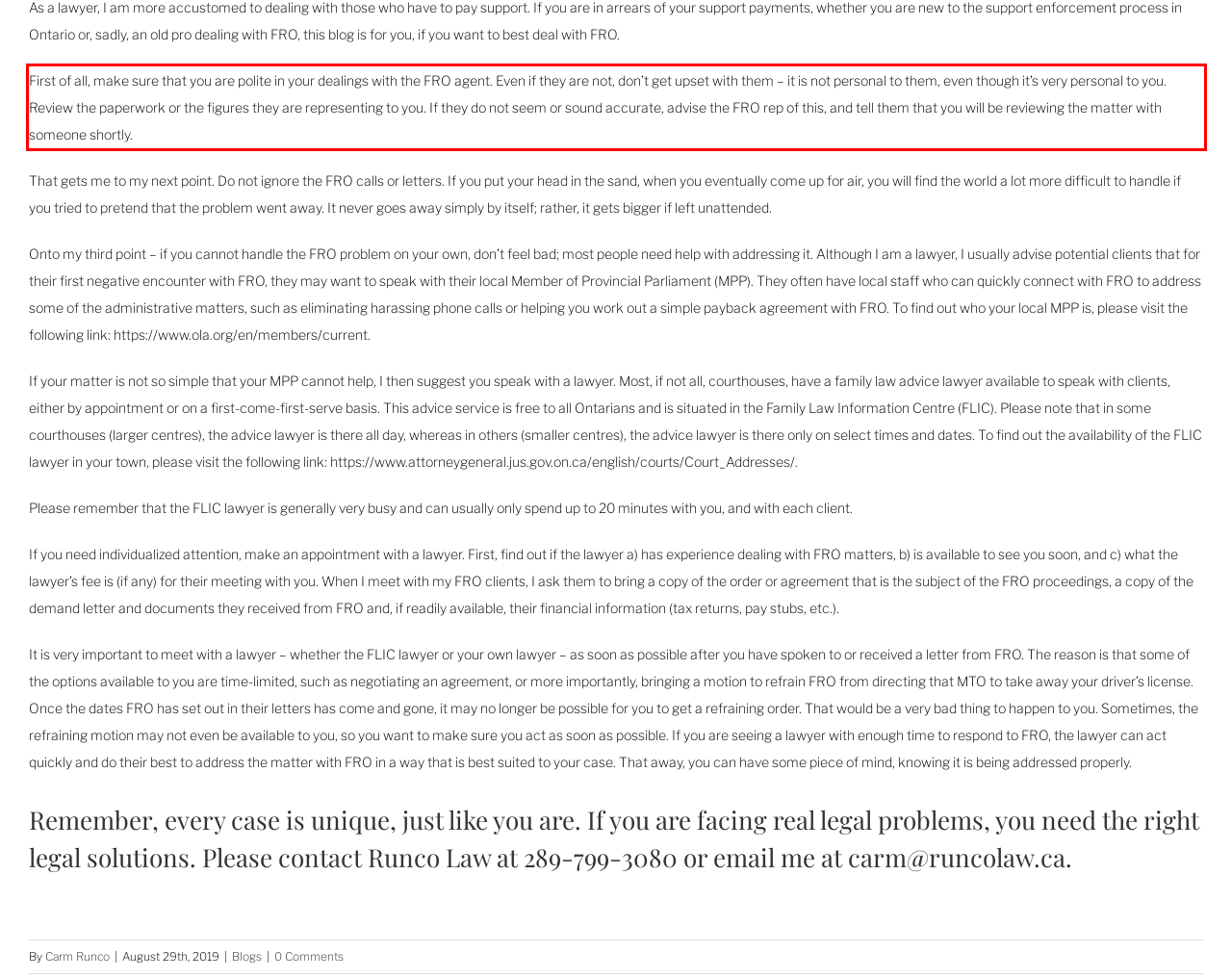Please analyze the provided webpage screenshot and perform OCR to extract the text content from the red rectangle bounding box.

First of all, make sure that you are polite in your dealings with the FRO agent. Even if they are not, don’t get upset with them – it is not personal to them, even though it’s very personal to you. Review the paperwork or the figures they are representing to you. If they do not seem or sound accurate, advise the FRO rep of this, and tell them that you will be reviewing the matter with someone shortly.